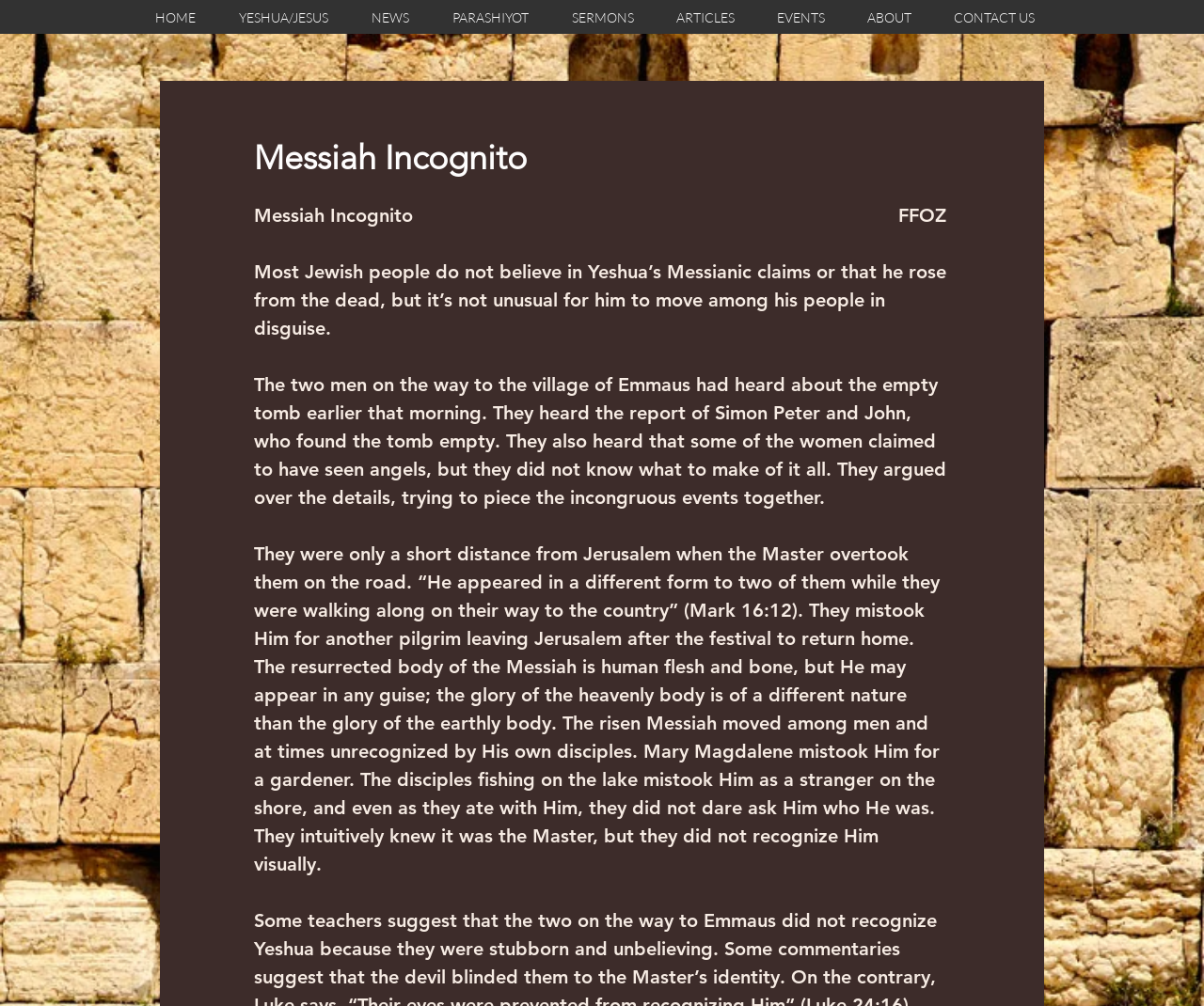What is the name of the website?
Please provide a detailed and thorough answer to the question.

The name of the website can be found in the navigation bar at the top of the page, where it says 'Messiah Incognito'.